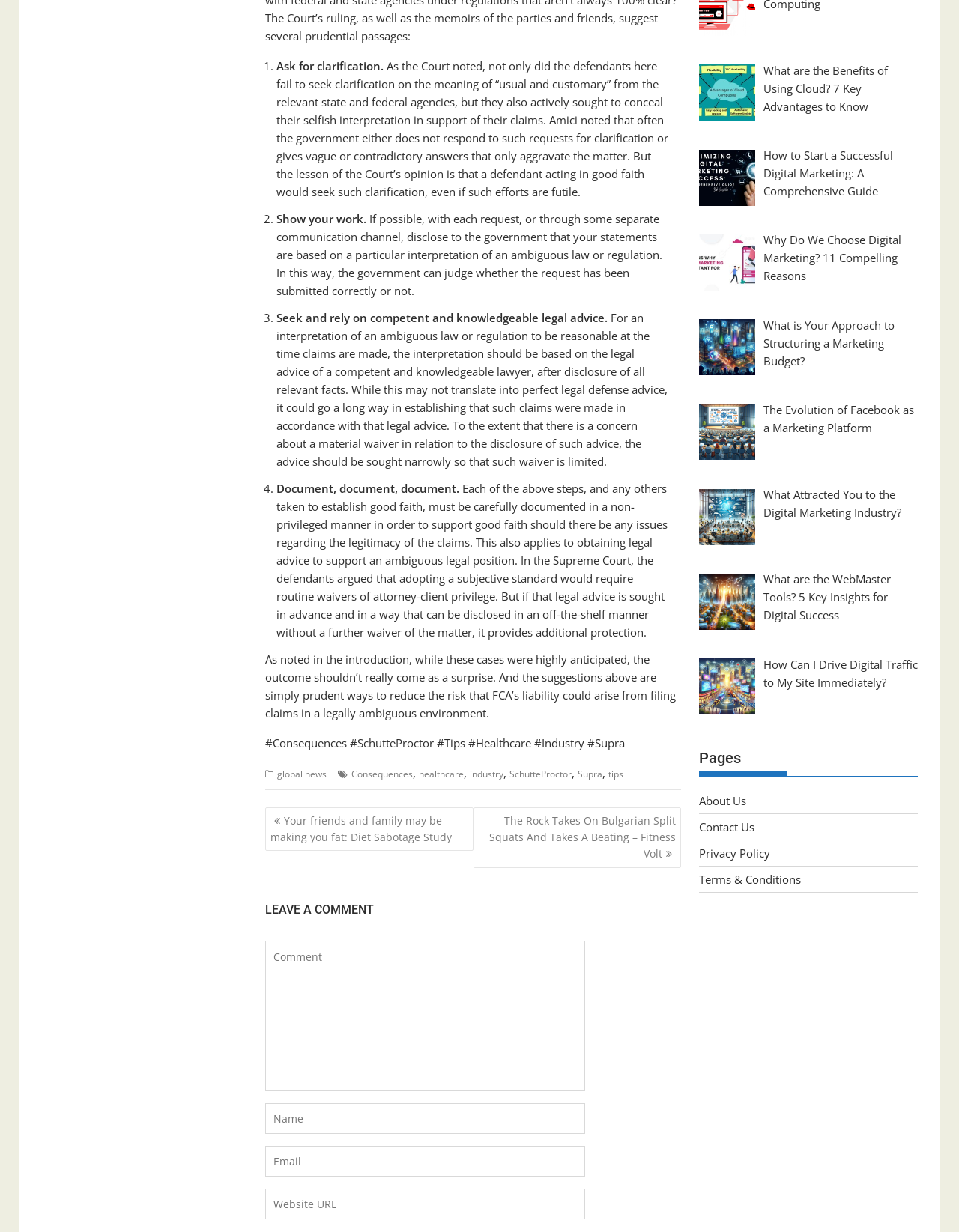Given the element description name="url" placeholder="Website URL", identify the bounding box coordinates for the UI element on the webpage screenshot. The format should be (top-left x, top-left y, bottom-right x, bottom-right y), with values between 0 and 1.

[0.277, 0.965, 0.61, 0.99]